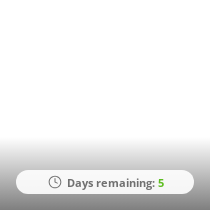Please reply with a single word or brief phrase to the question: 
What icon accompanies the countdown?

clock